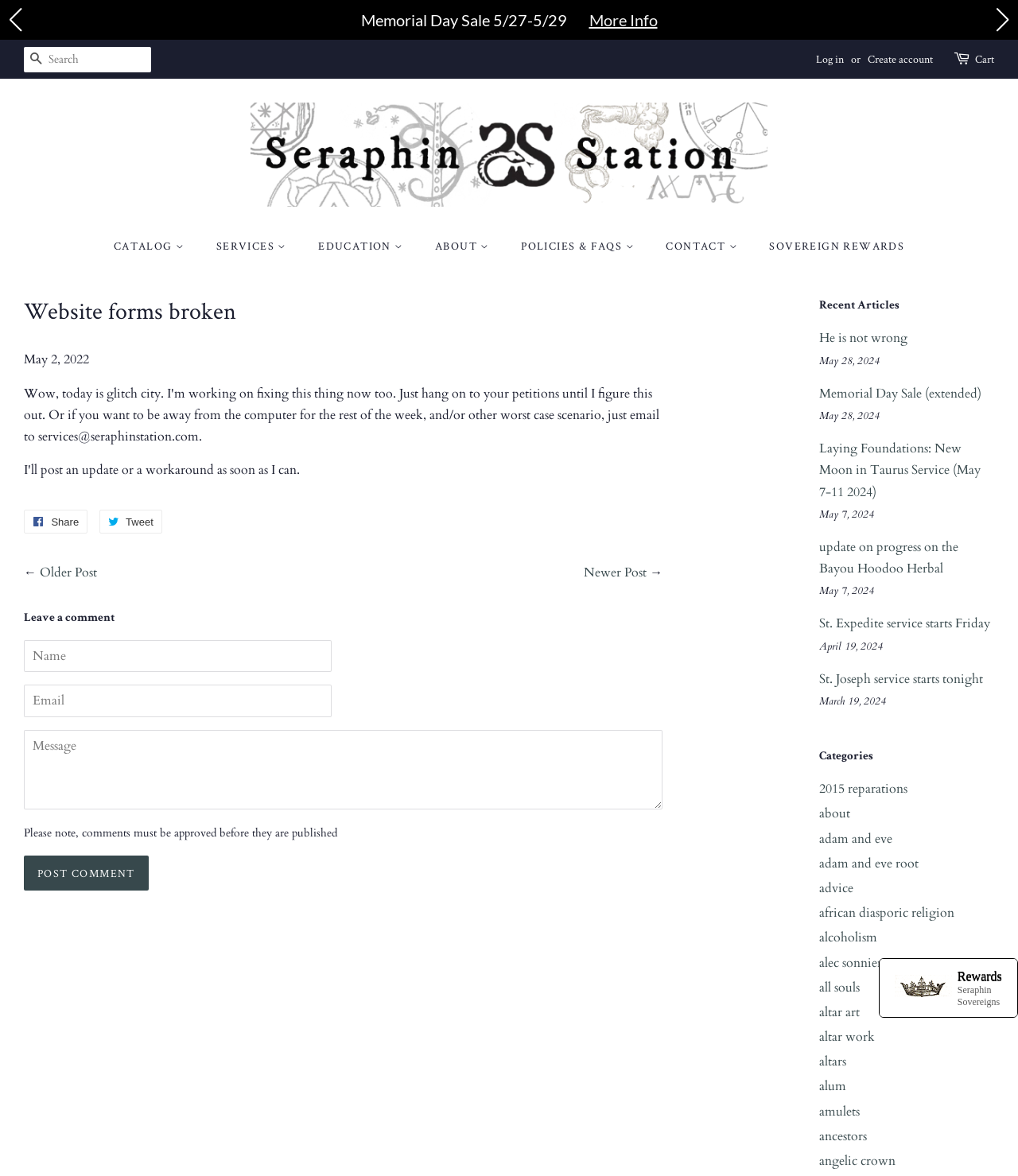Identify the bounding box coordinates of the clickable region to carry out the given instruction: "Explore the new products".

[0.1, 0.222, 0.263, 0.245]